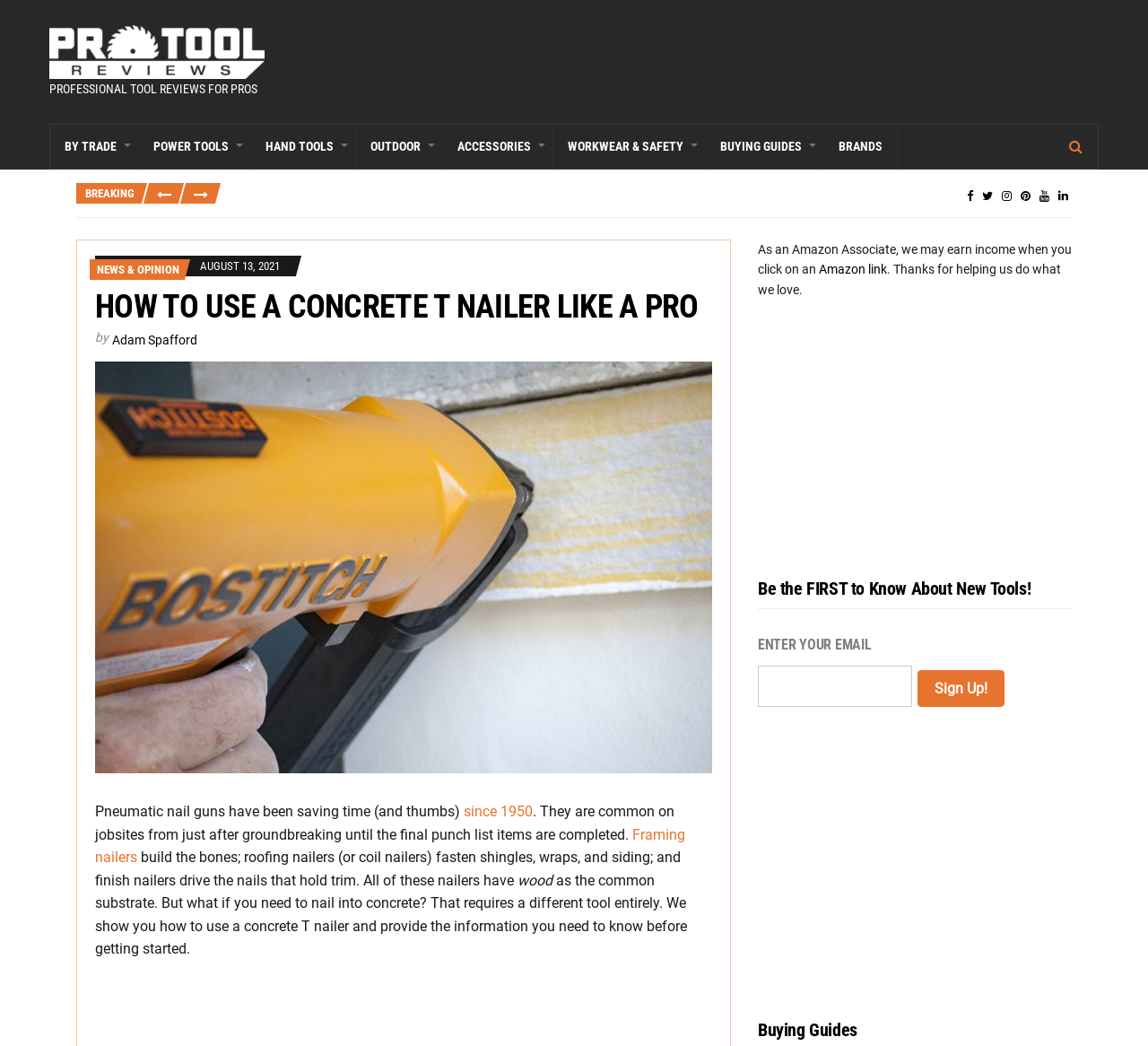What is the purpose of a framing nailer?
Using the image as a reference, answer the question with a short word or phrase.

Build the bones